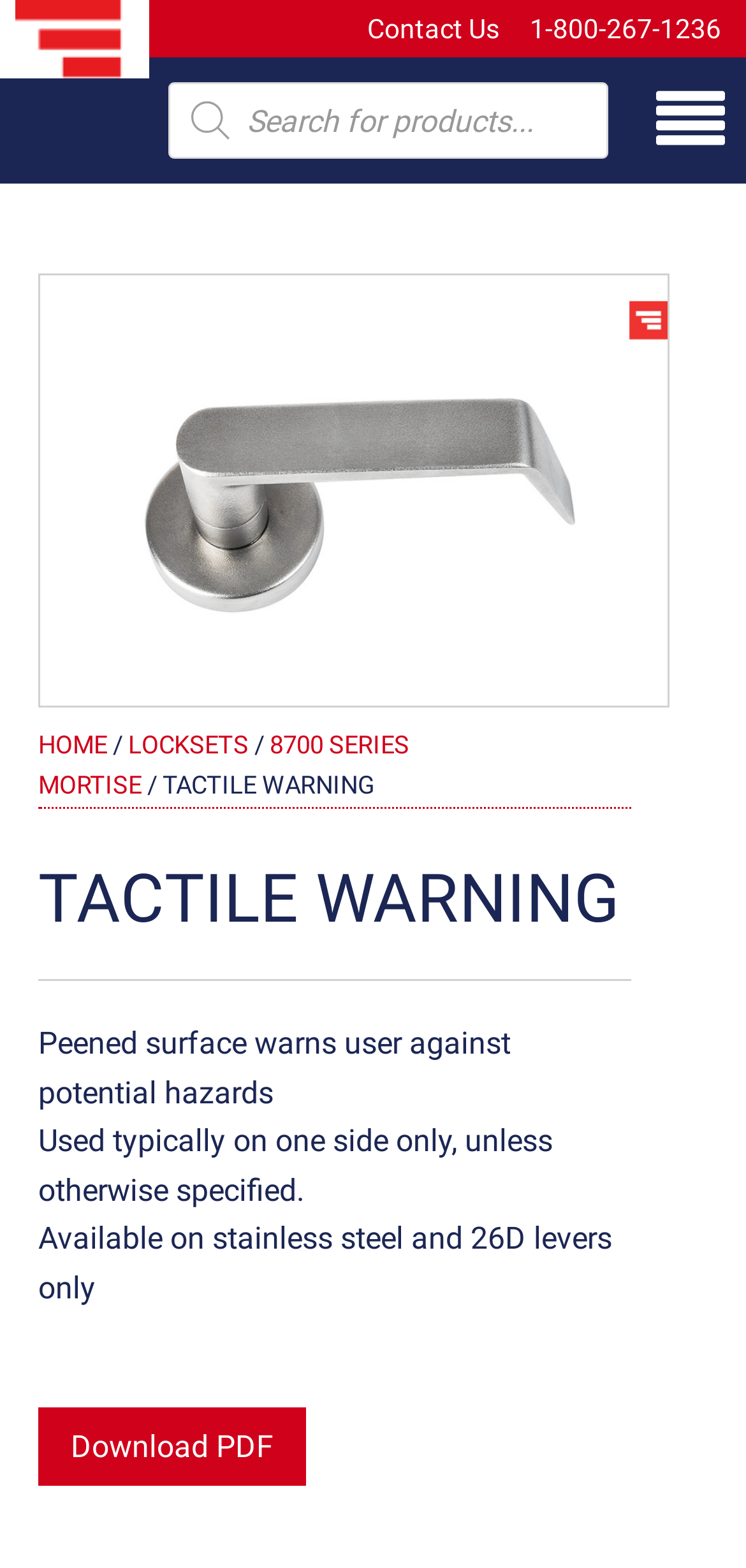Identify the bounding box coordinates for the element that needs to be clicked to fulfill this instruction: "Contact us". Provide the coordinates in the format of four float numbers between 0 and 1: [left, top, right, bottom].

[0.492, 0.005, 0.669, 0.032]